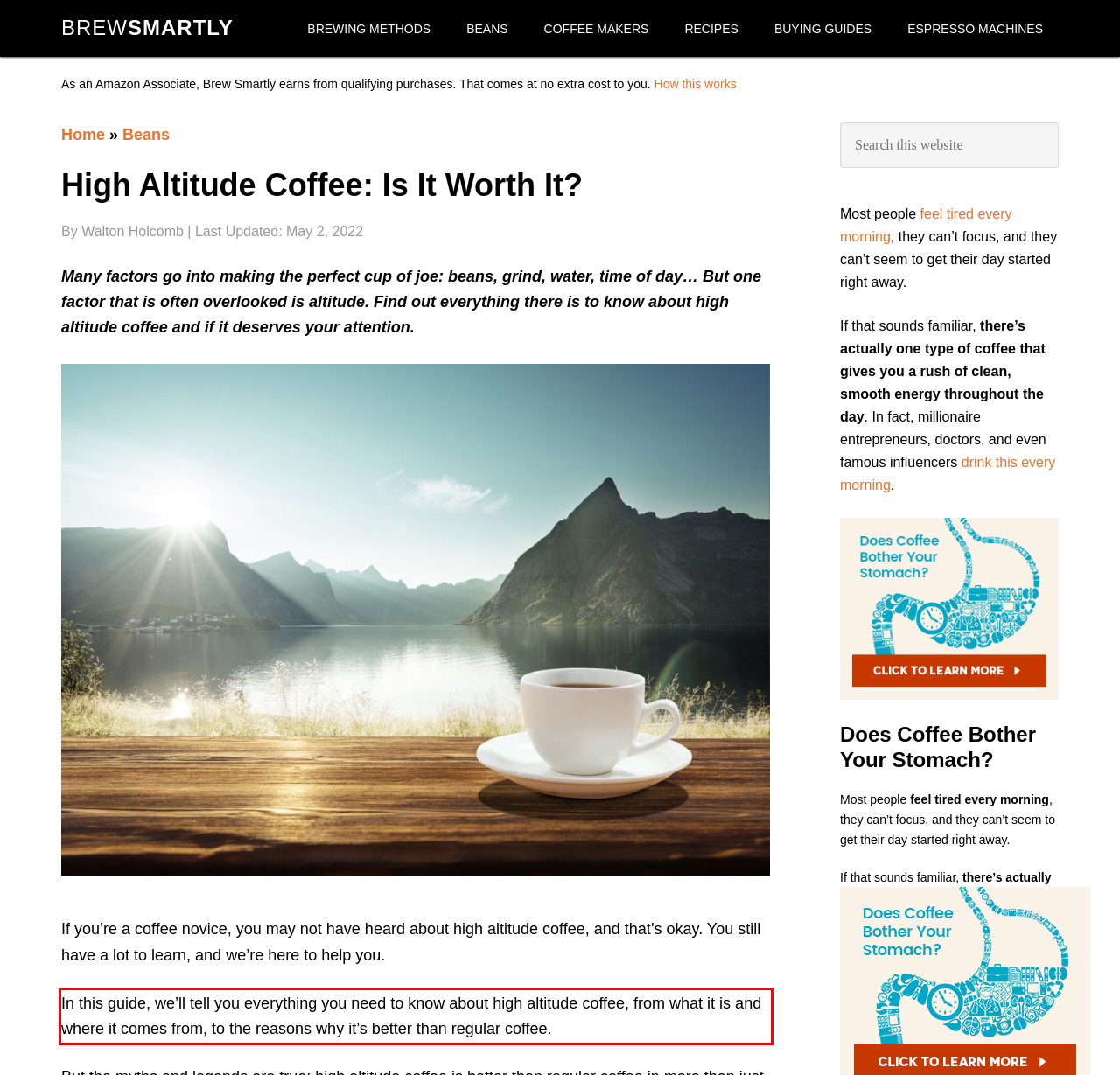Using the provided screenshot, read and generate the text content within the red-bordered area.

In this guide, we’ll tell you everything you need to know about high altitude coffee, from what it is and where it comes from, to the reasons why it’s better than regular coffee.